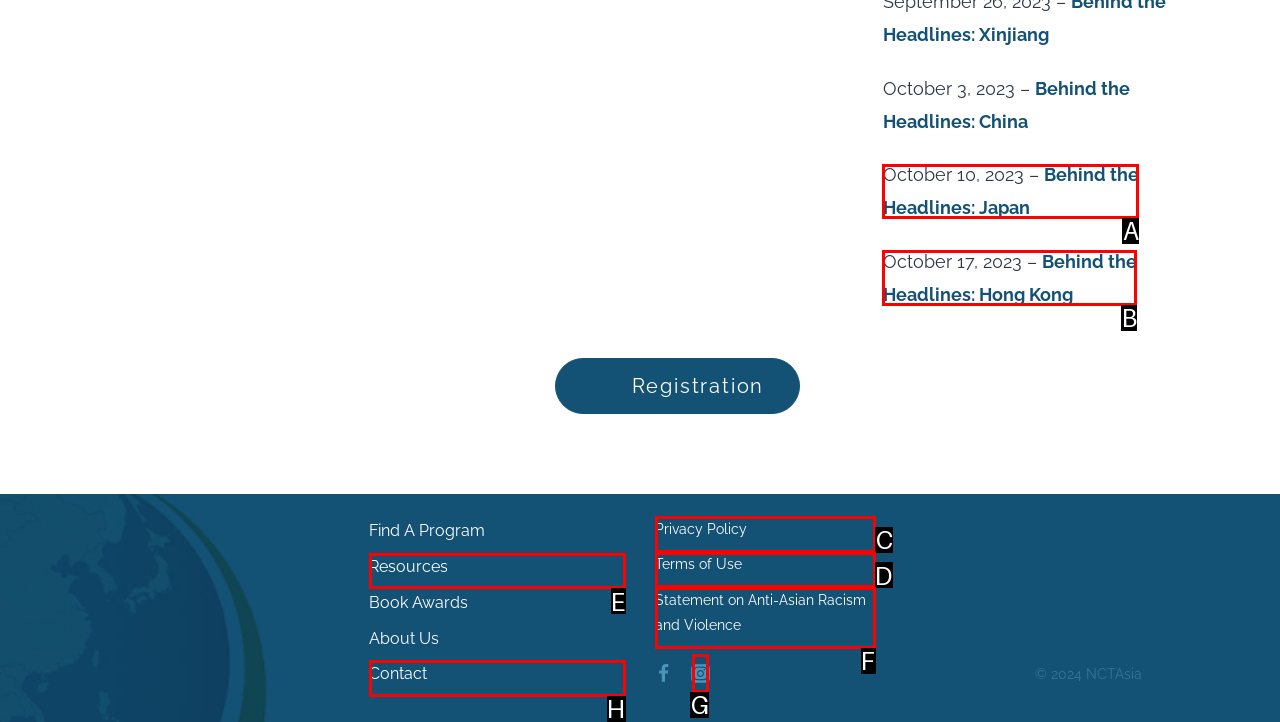Identify the correct choice to execute this task: Check the privacy policy
Respond with the letter corresponding to the right option from the available choices.

C